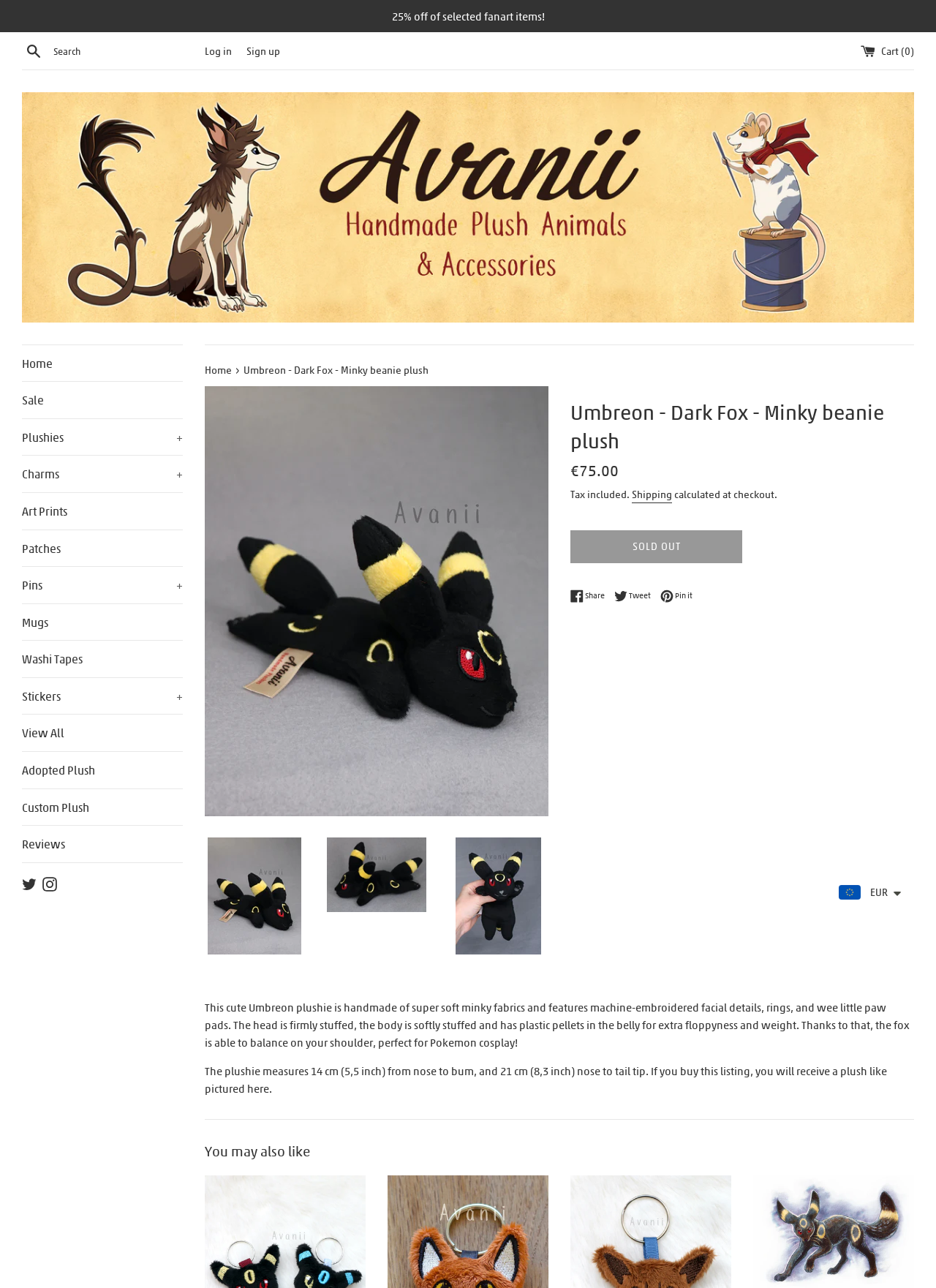Locate the bounding box coordinates of the clickable area to execute the instruction: "Log in to your account". Provide the coordinates as four float numbers between 0 and 1, represented as [left, top, right, bottom].

[0.219, 0.034, 0.248, 0.045]